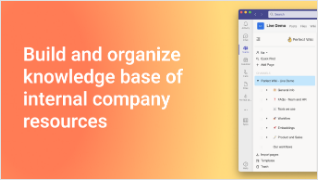Kindly respond to the following question with a single word or a brief phrase: 
What platform is Perfect Wiki designed to work with?

Microsoft Teams